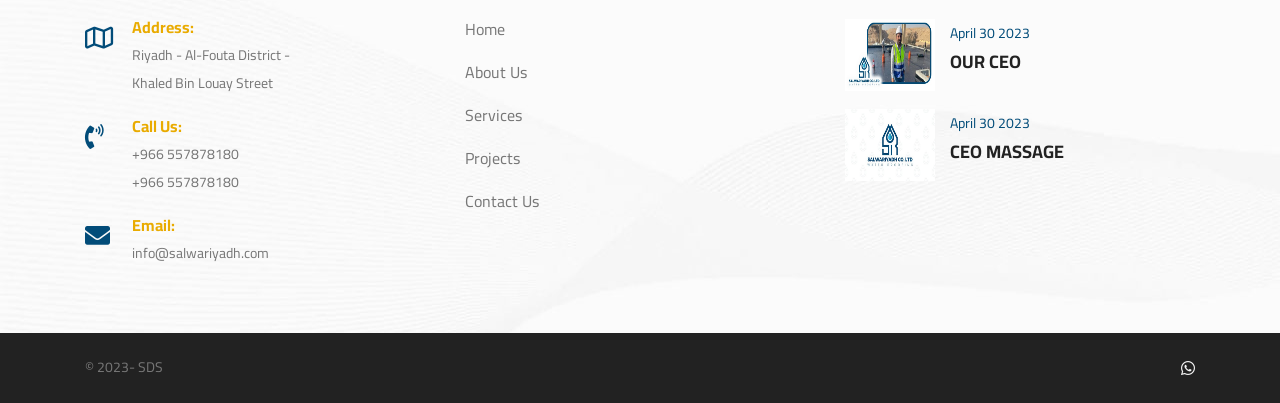Provide a brief response to the question below using a single word or phrase: 
What is the copyright year of the webpage?

2023